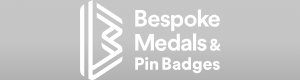Explain the image in a detailed and descriptive way.

This image features the logo of "Bespoke Medals & Pin Badges," designed in a minimalist white style against a subtle gray background. The logo emphasizes the company's specialization in custom awards and badges, capturing their identity as official medal suppliers. This visual representation aligns with their branding and signifies their commitment to quality and craftsmanship, particularly in the context of sporting events, such as the Great North Run and the Leeds Marathon, where they play a vital role in recognizing the achievements of participants.